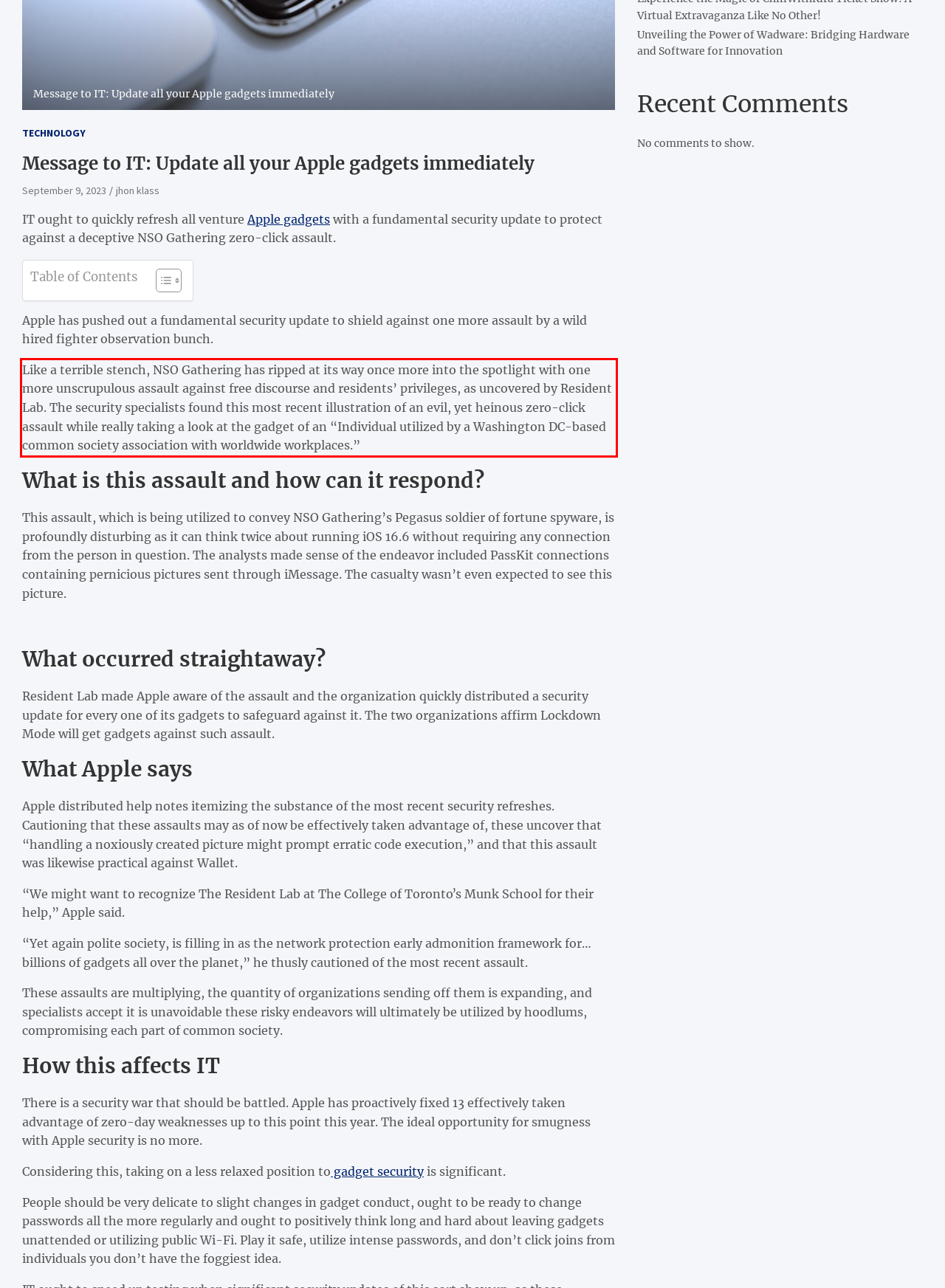Given a webpage screenshot with a red bounding box, perform OCR to read and deliver the text enclosed by the red bounding box.

Like a terrible stench, NSO Gathering has ripped at its way once more into the spotlight with one more unscrupulous assault against free discourse and residents’ privileges, as uncovered by Resident Lab. The security specialists found this most recent illustration of an evil, yet heinous zero-click assault while really taking a look at the gadget of an “Individual utilized by a Washington DC-based common society association with worldwide workplaces.”